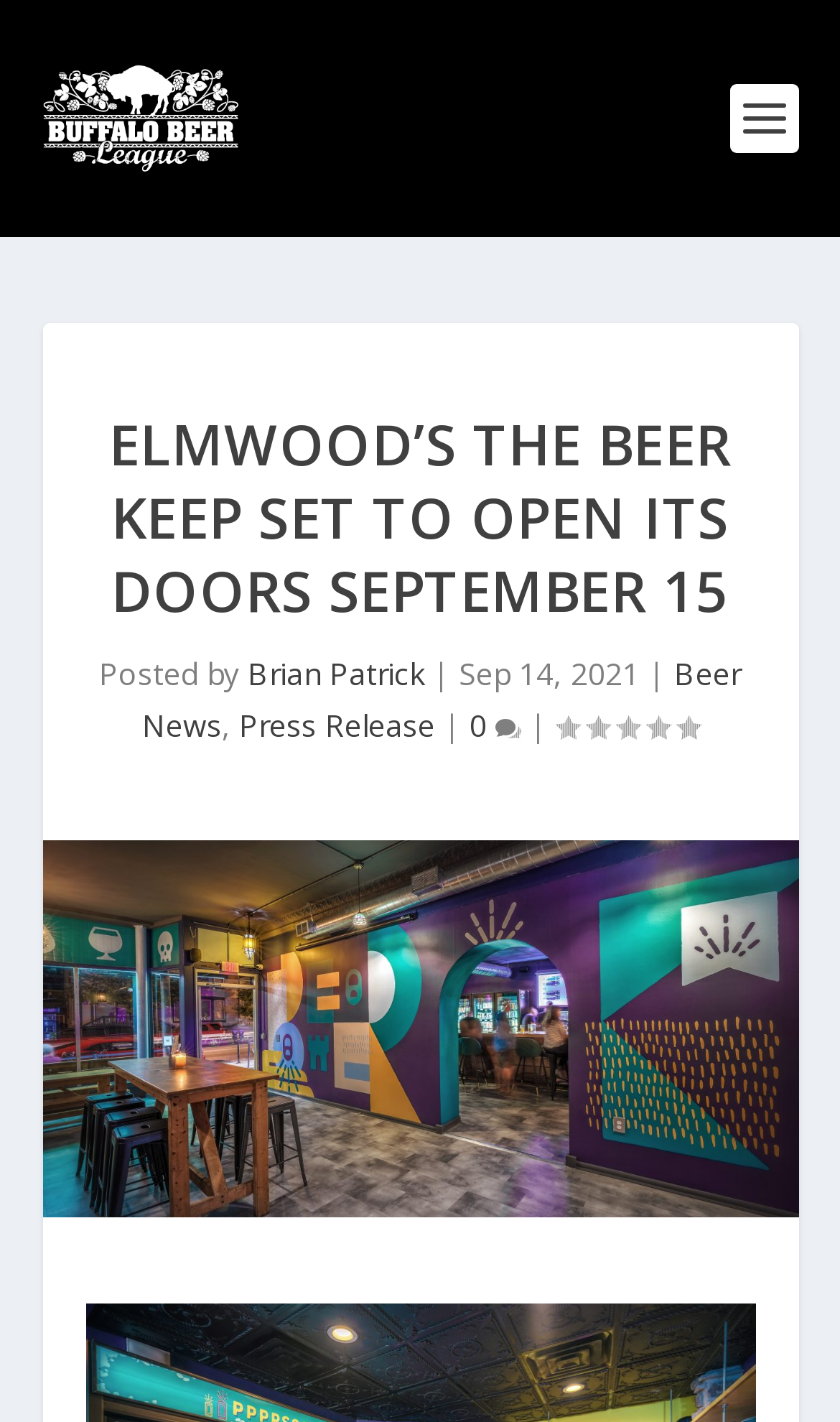What is the name of the beer keep?
Provide an in-depth and detailed answer to the question.

I inferred this answer by looking at the title of the webpage, 'ELMWOOD’S THE BEER KEEP SET TO OPEN ITS DOORS SEPTEMBER 15', which suggests that 'The Beer Keep' is the name of the beer keep.